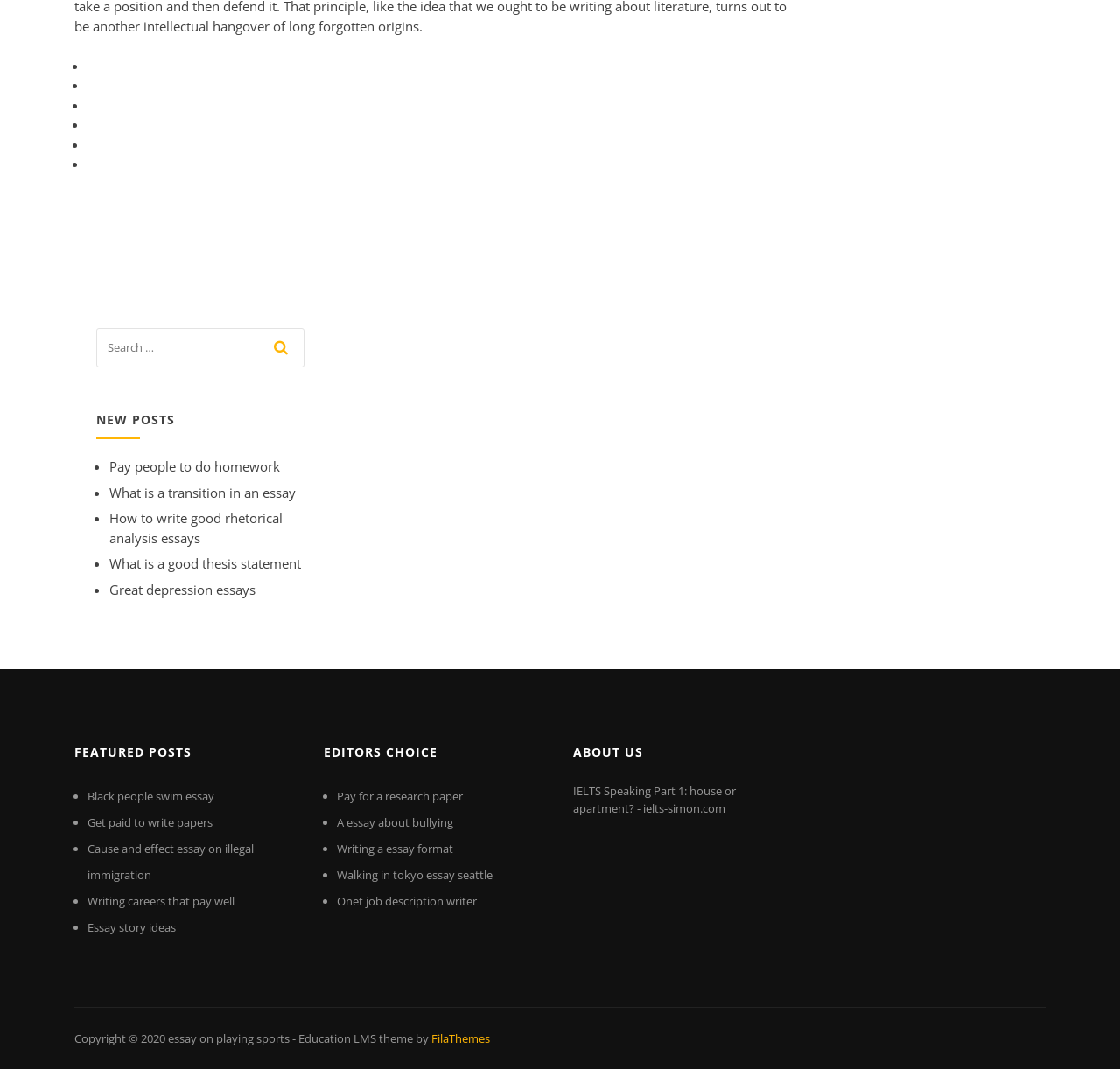What is the topic of the first link under 'NEW POSTS'?
Can you offer a detailed and complete answer to this question?

I looked at the links under the 'NEW POSTS' section and found that the first link is 'Pay people to do homework'. Therefore, the topic of this link is related to homework.